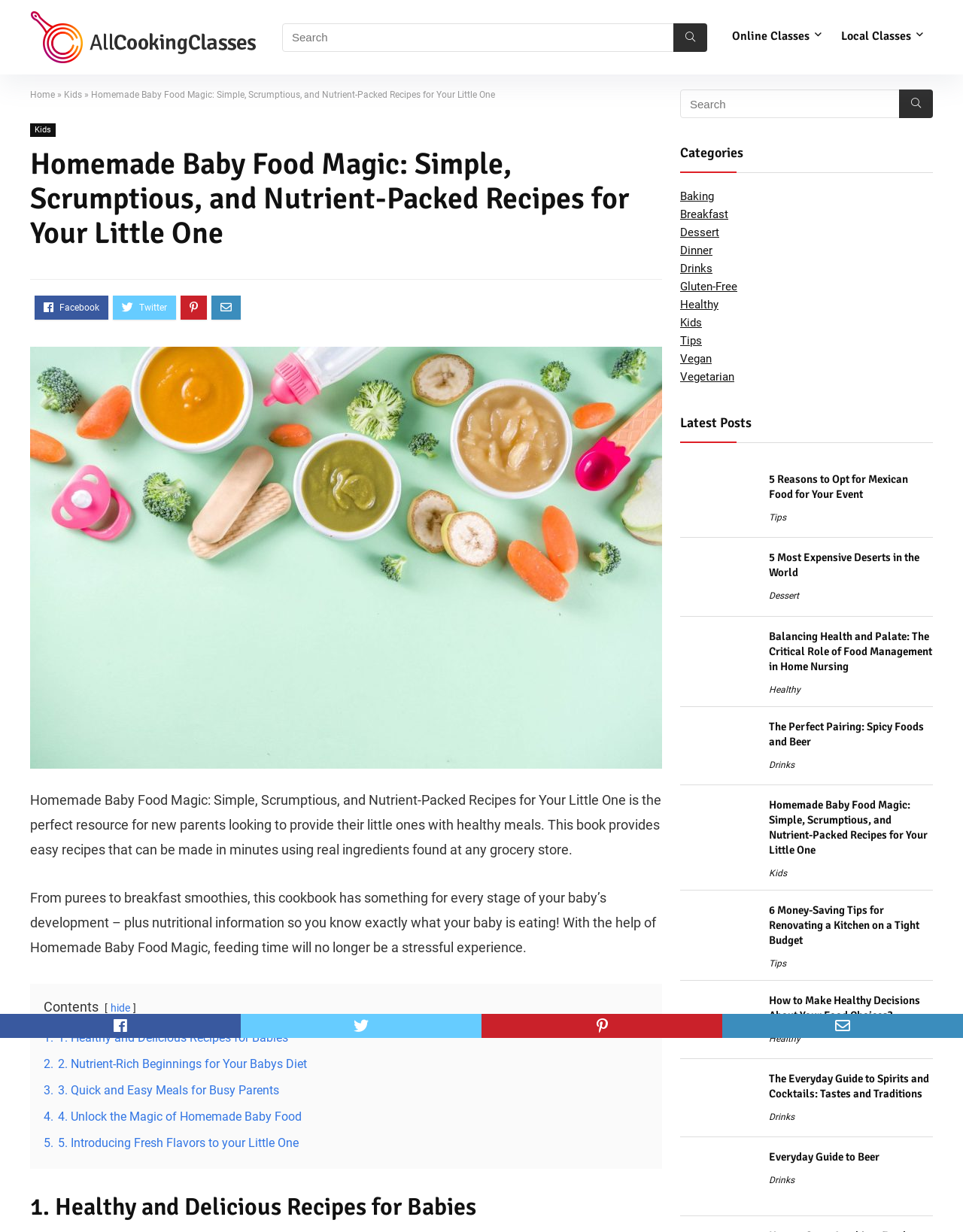Find the bounding box of the UI element described as follows: "Drinks".

[0.706, 0.212, 0.74, 0.223]